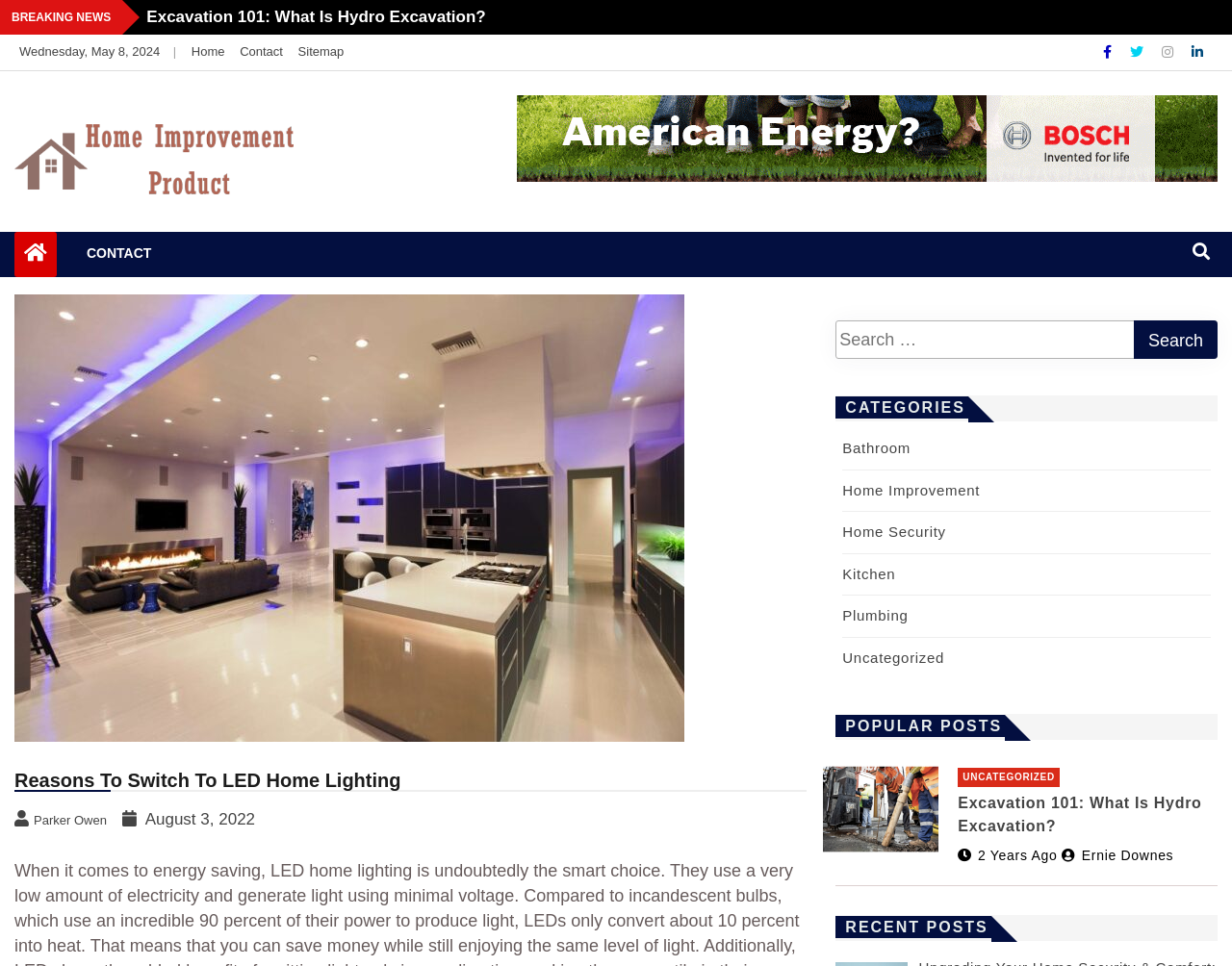Locate the bounding box of the user interface element based on this description: "August 3, 2022August 3, 2022".

[0.096, 0.839, 0.21, 0.858]